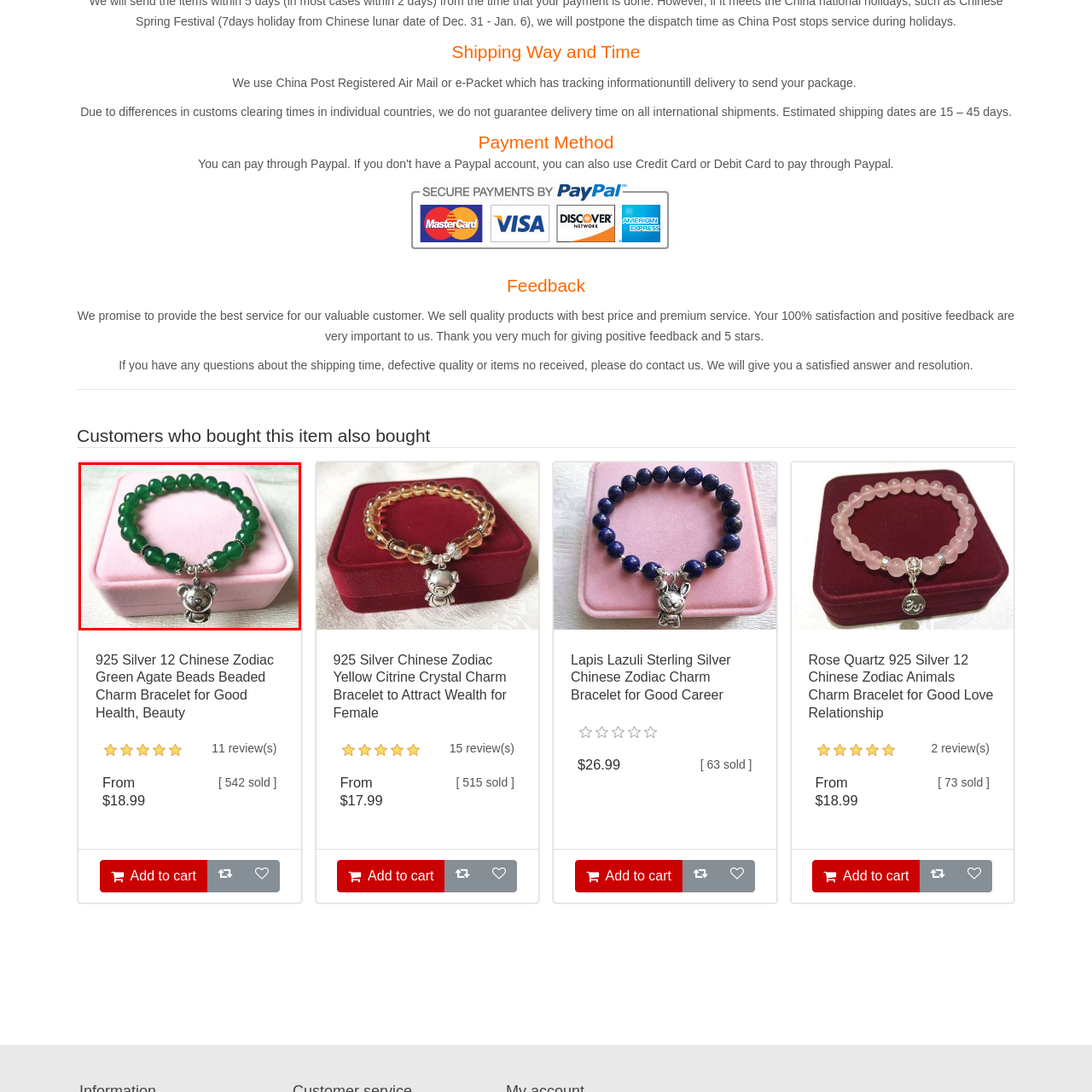Inspect the image outlined in red and answer succinctly: What is the material of the bear charm?

silver